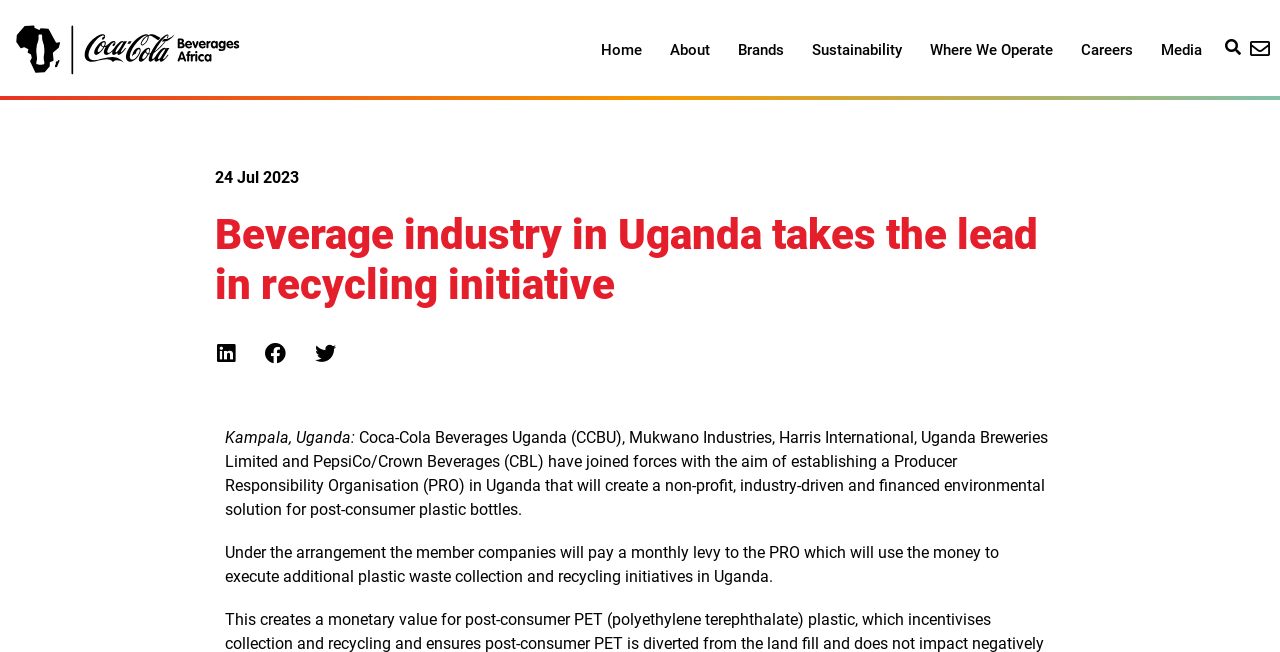How many companies have joined forces to establish the PRO?
Analyze the image and provide a thorough answer to the question.

I read the article and found that Coca-Cola Beverages Uganda (CCBU), Mukwano Industries, Harris International, Uganda Breweries Limited, and PepsiCo/Crown Beverages (CBL) have joined forces to establish the PRO, which means there are 5 companies in total.